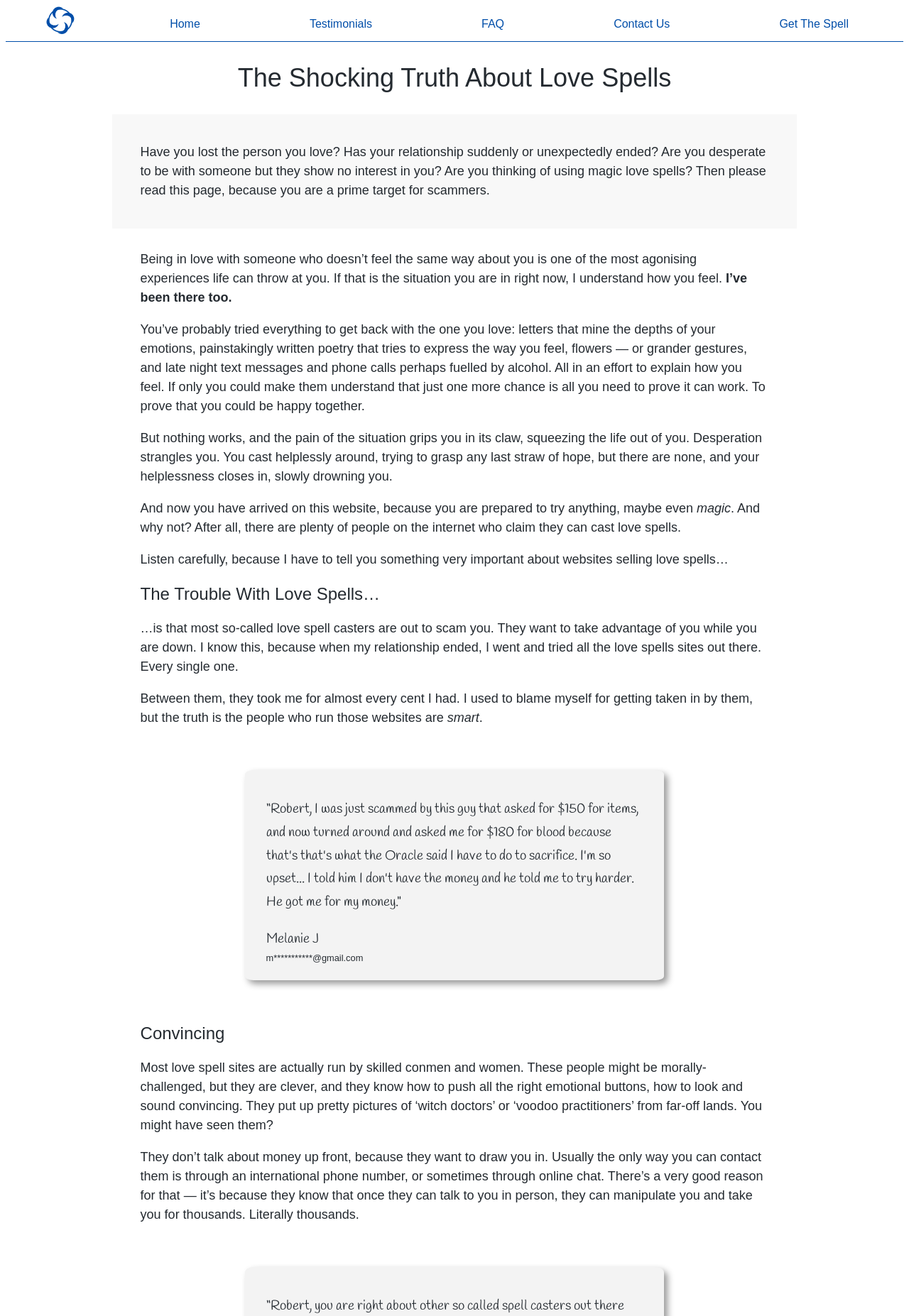Identify the webpage's primary heading and generate its text.

The Shocking Truth About Love Spells